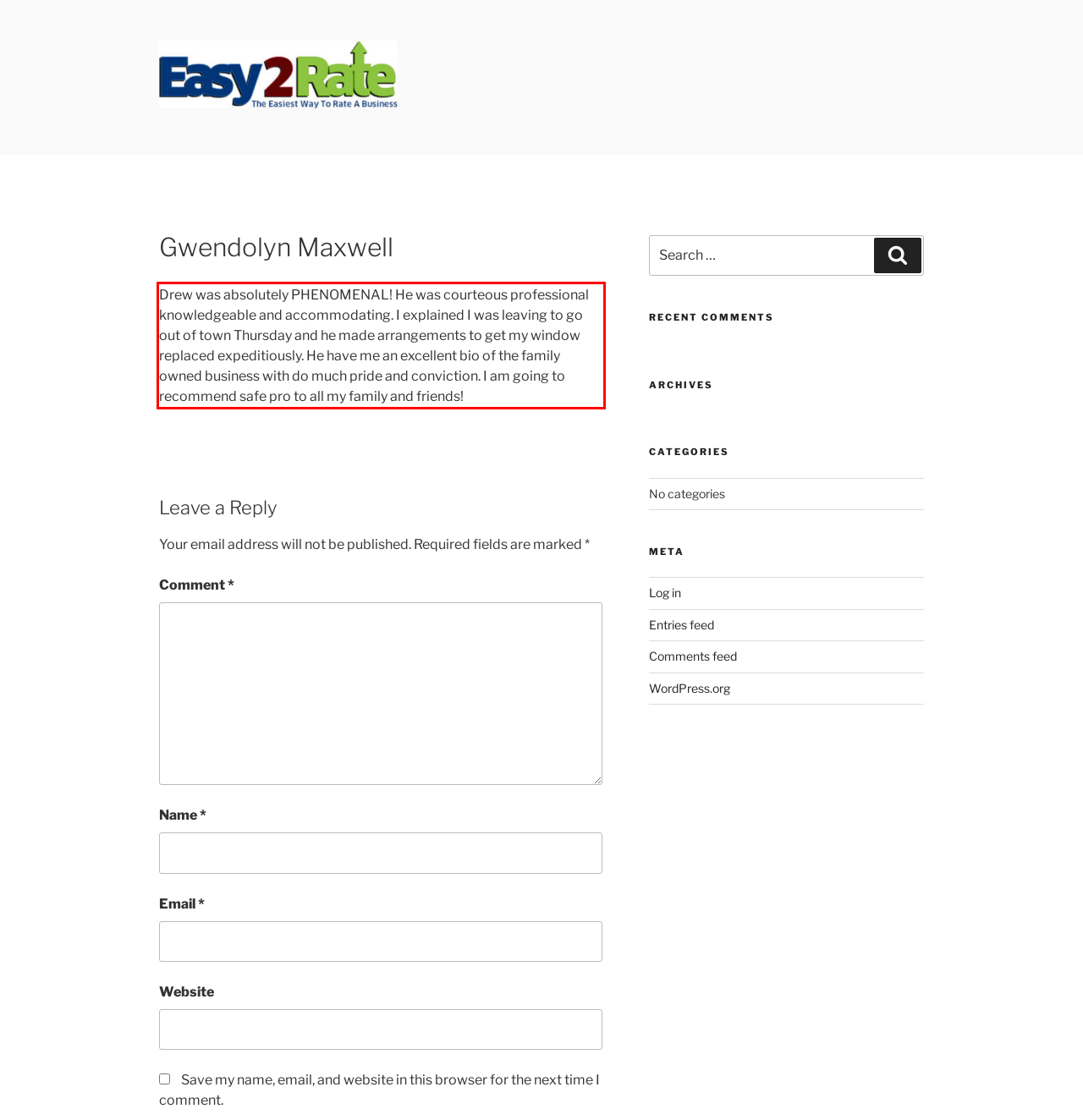Perform OCR on the text inside the red-bordered box in the provided screenshot and output the content.

Drew was absolutely PHENOMENAL! He was courteous professional knowledgeable and accommodating. I explained I was leaving to go out of town Thursday and he made arrangements to get my window replaced expeditiously. He have me an excellent bio of the family owned business with do much pride and conviction. I am going to recommend safe pro to all my family and friends!